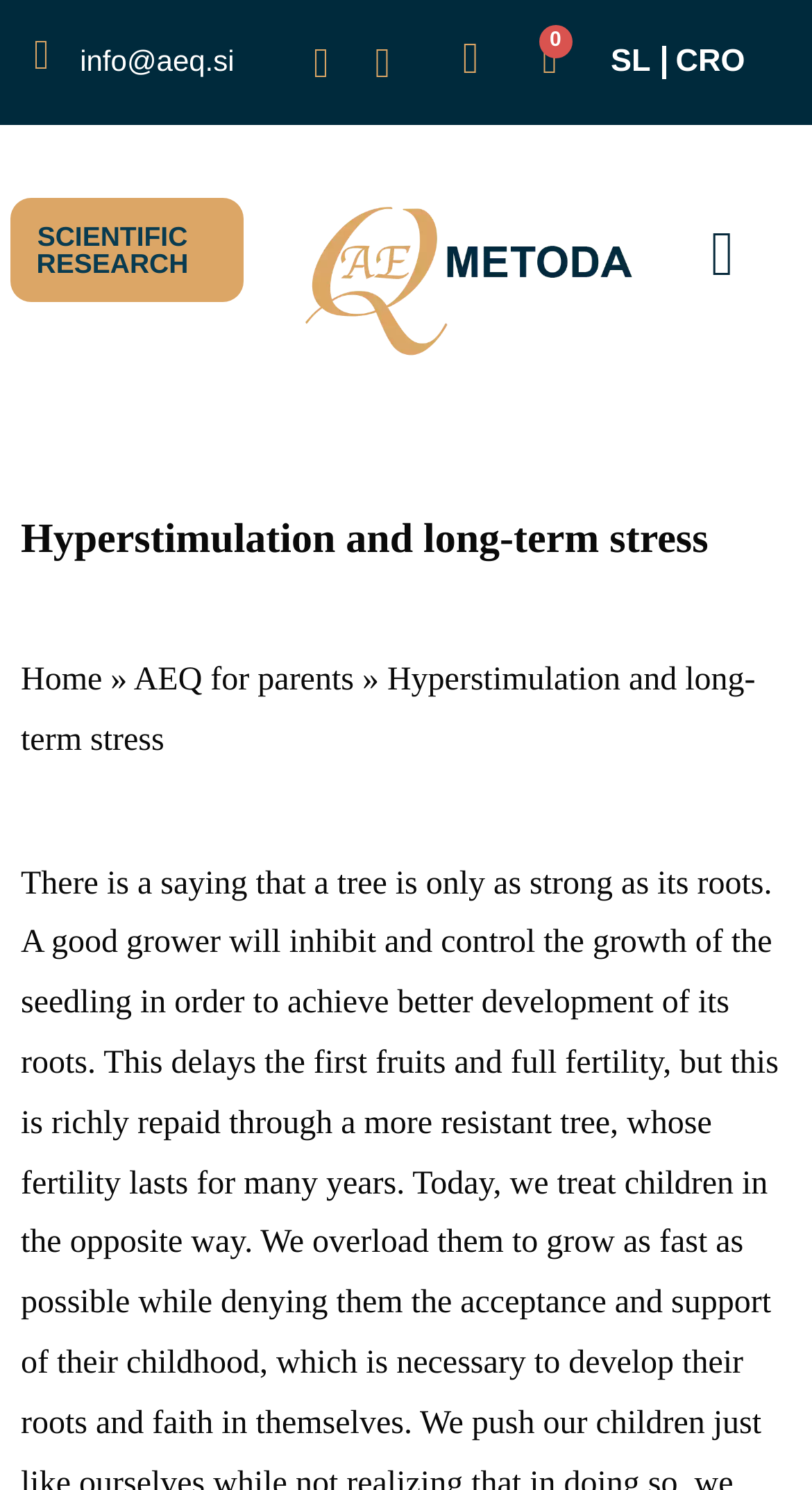Observe the image and answer the following question in detail: Is there a menu toggle button on the top right?

I found a button element with the text content 'Menu Toggle' on the top right section of the webpage, which suggests that it is a menu toggle button.